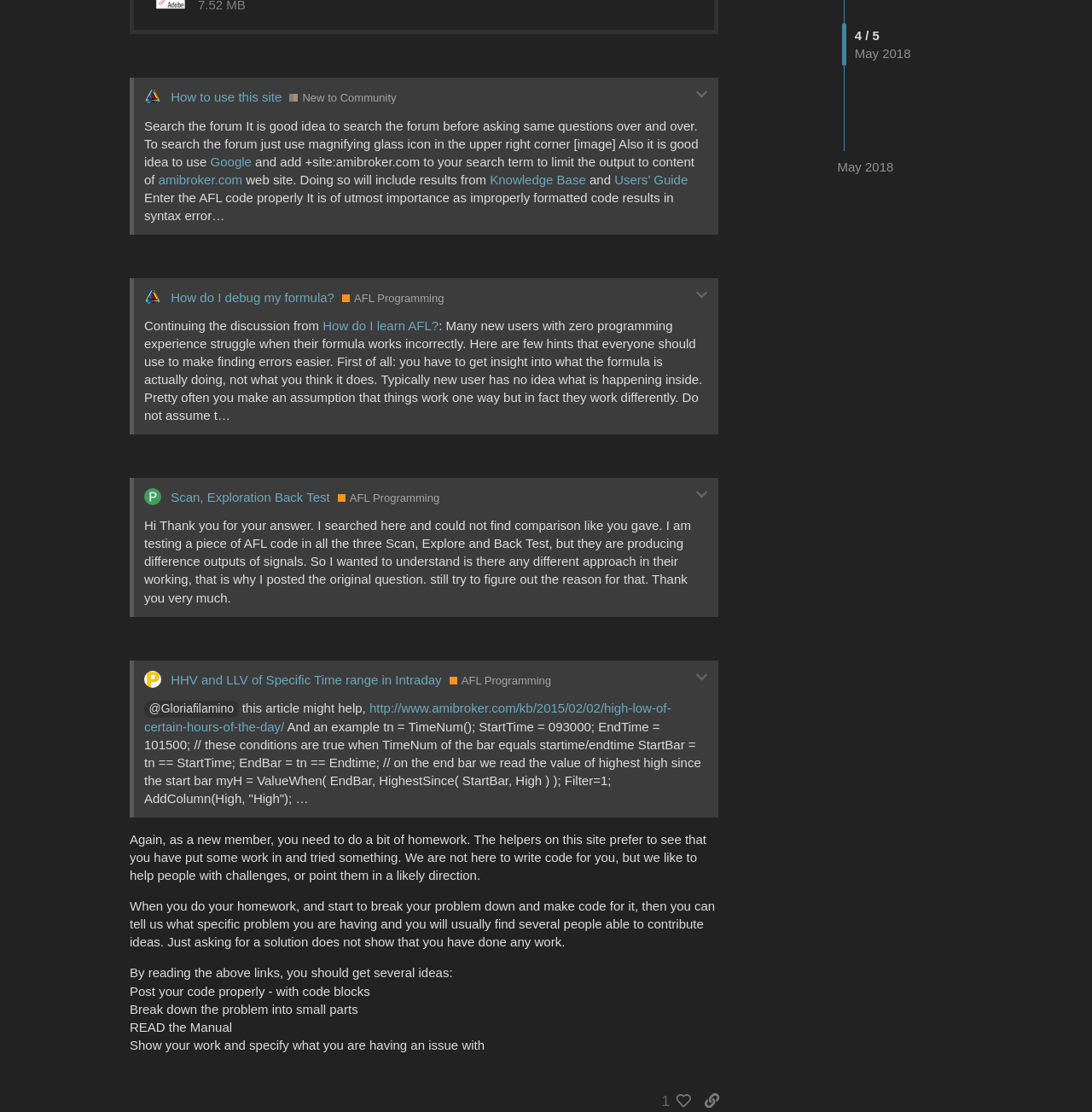Please provide a comprehensive response to the question below by analyzing the image: 
What is the date of the topic 'SetForeign inside “if ( Status( “stocknum” ) == 0 )”'?

The date of the topic 'SetForeign inside “if ( Status( “stocknum” ) == 0 )”' can be found in the gridcell 'Apr 5' in the table of topics, which indicates the date when the topic was posted.